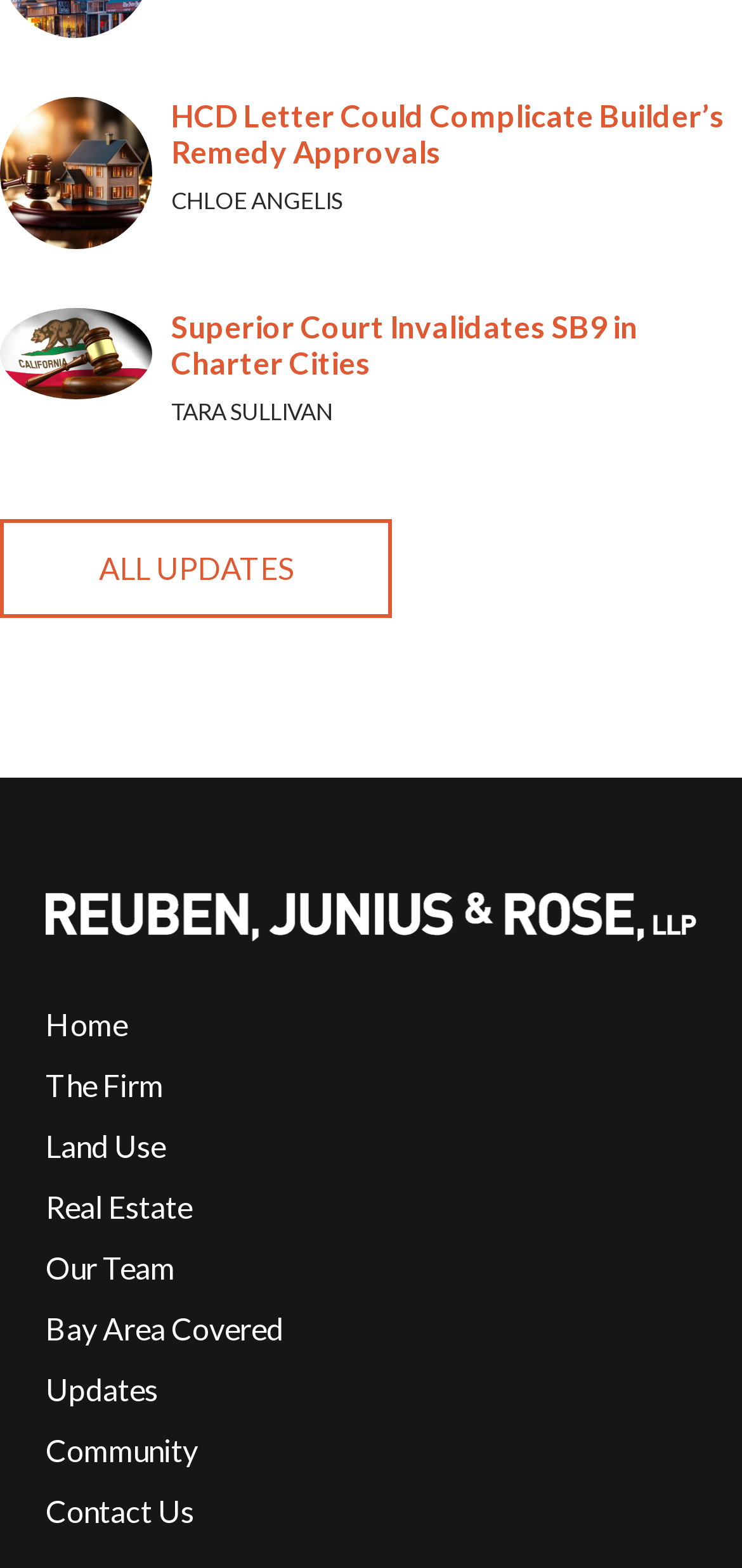Locate the bounding box coordinates of the element you need to click to accomplish the task described by this instruction: "learn about the firm".

[0.062, 0.68, 0.938, 0.705]